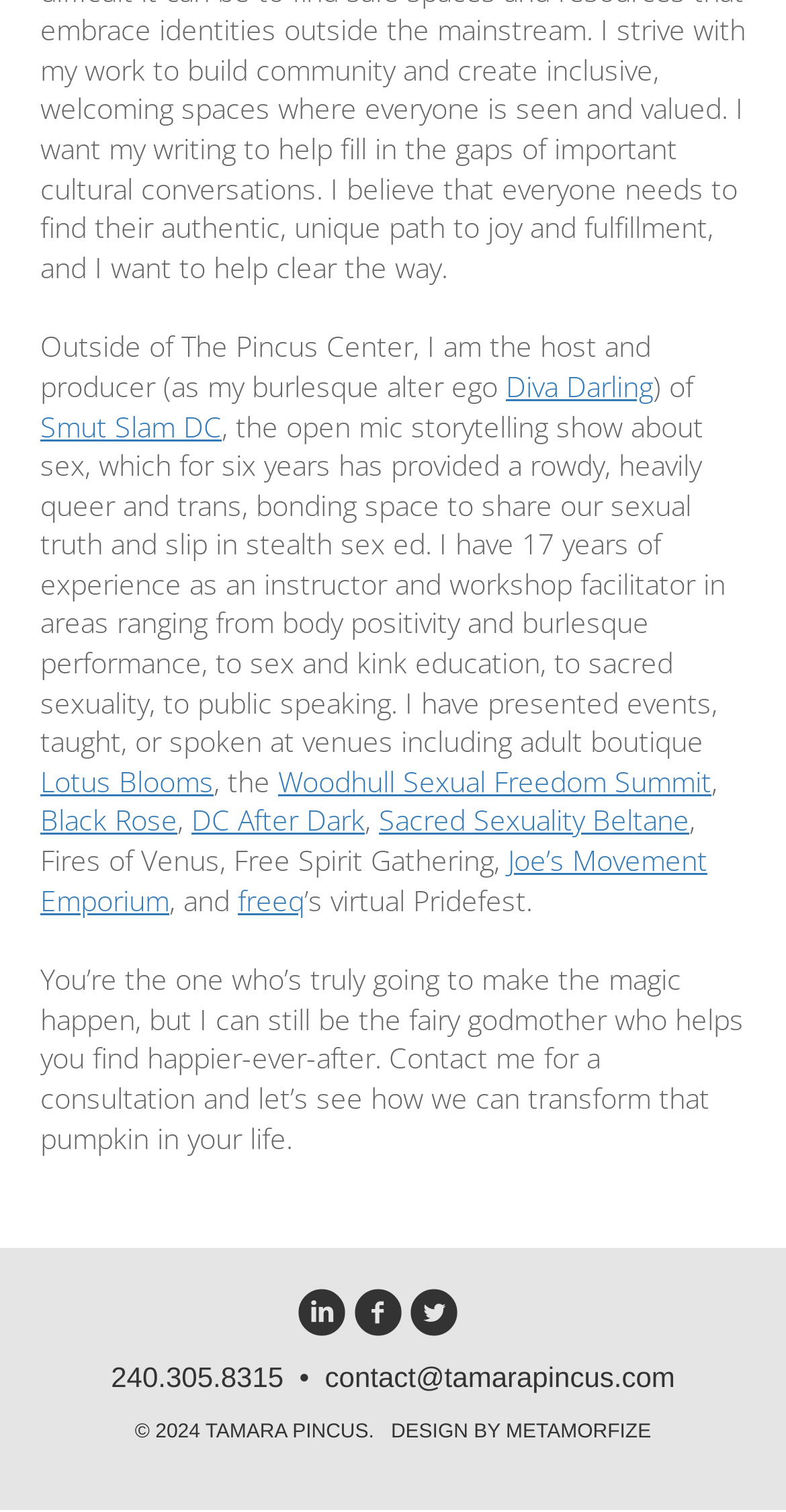Locate the bounding box coordinates of the item that should be clicked to fulfill the instruction: "Click on the link to Smut Slam DC".

[0.051, 0.269, 0.282, 0.294]